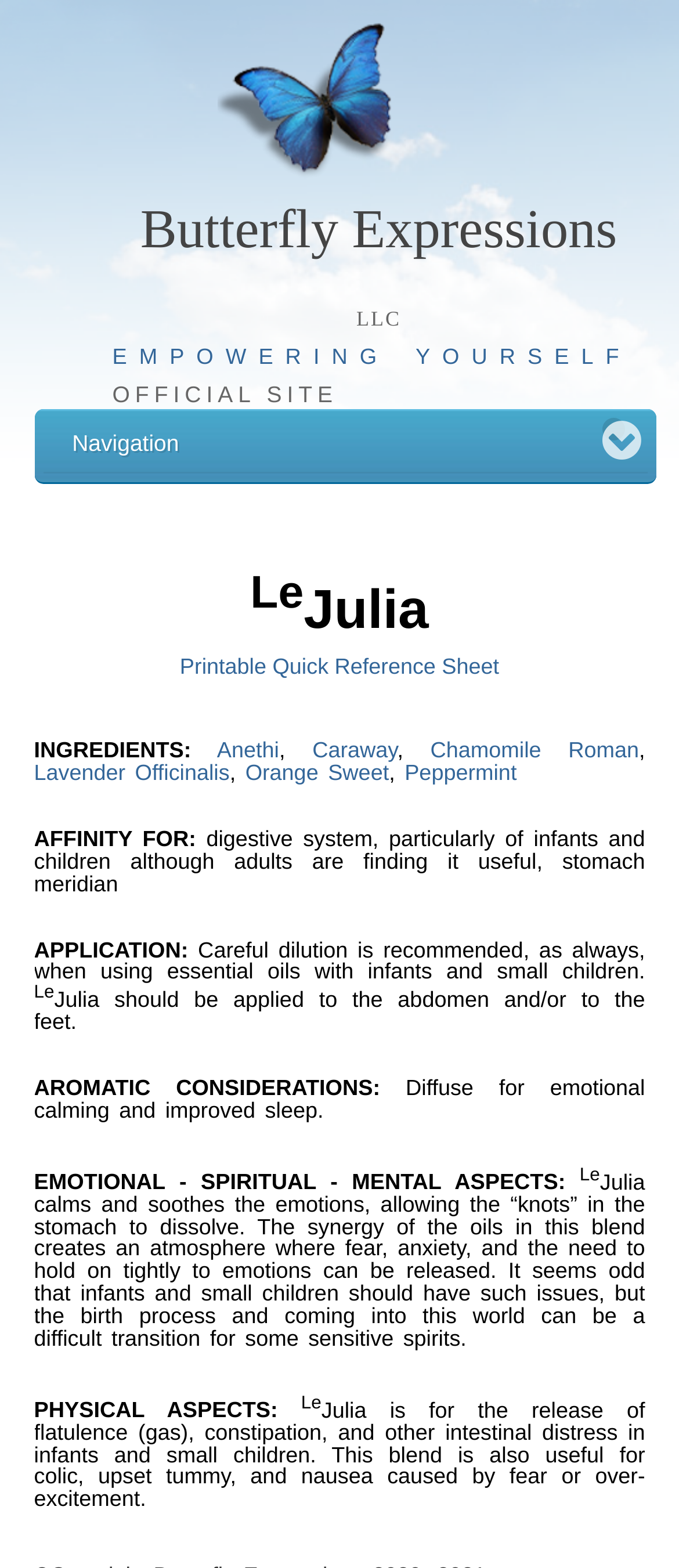What is the name of the website?
Provide a detailed and well-explained answer to the question.

The name of the website can be found at the top of the webpage, where it says 'ButterflyExpress | Butterfly Expressions Empowering Yourself'. This is likely the official name of the website.